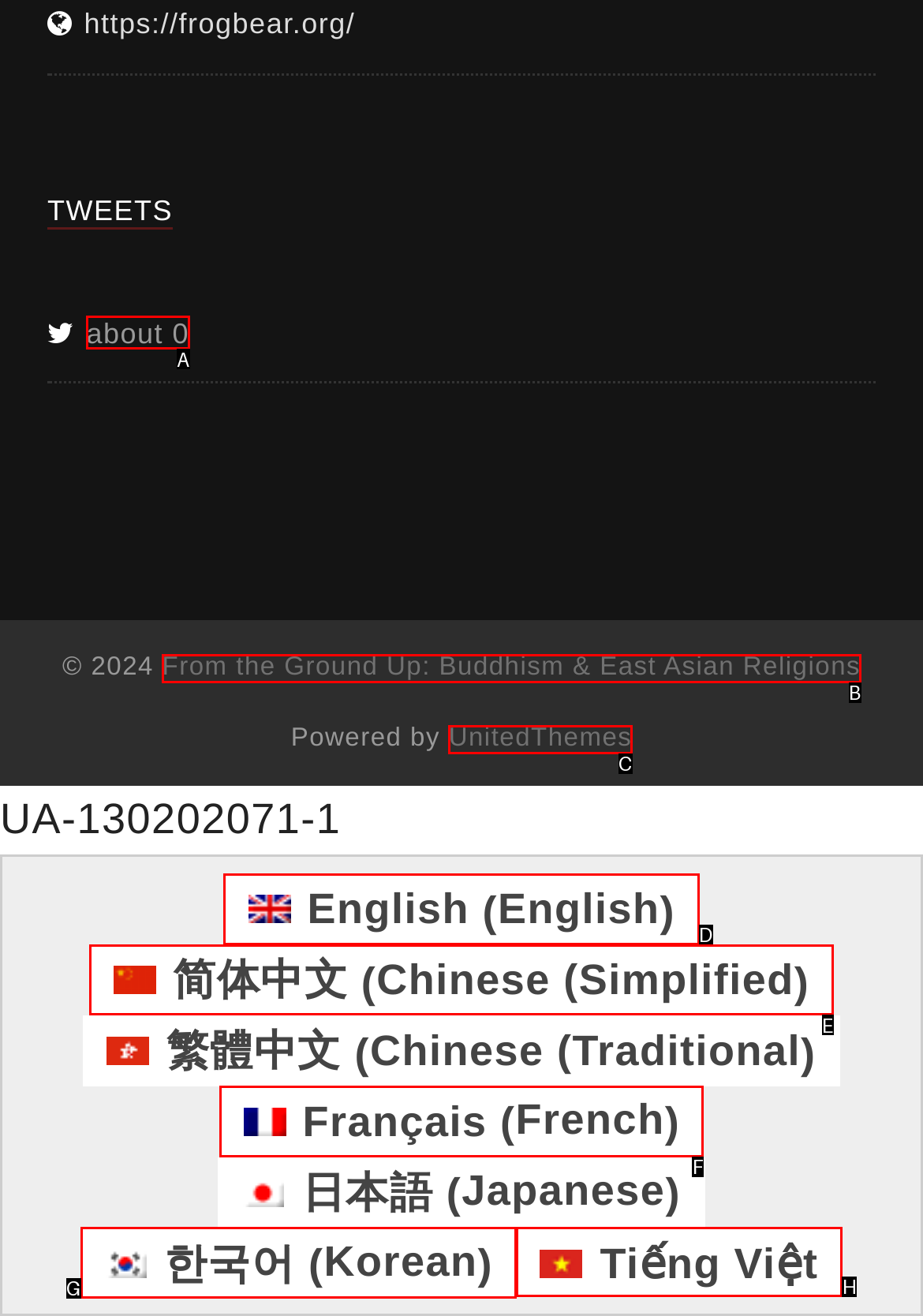Select the proper UI element to click in order to perform the following task: switch to French. Indicate your choice with the letter of the appropriate option.

F